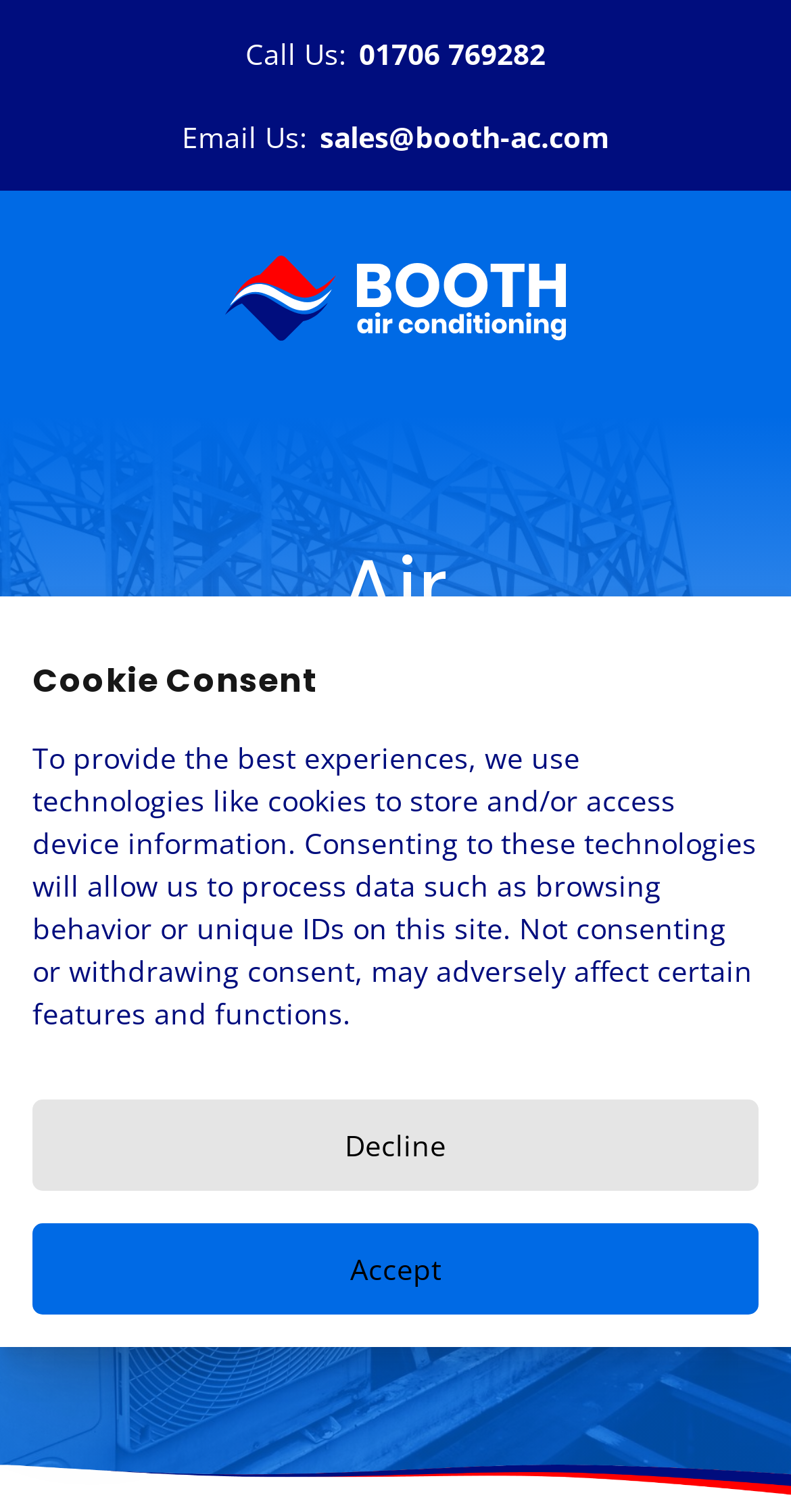Answer the following inquiry with a single word or phrase:
What is the company's phone number?

01706 769282